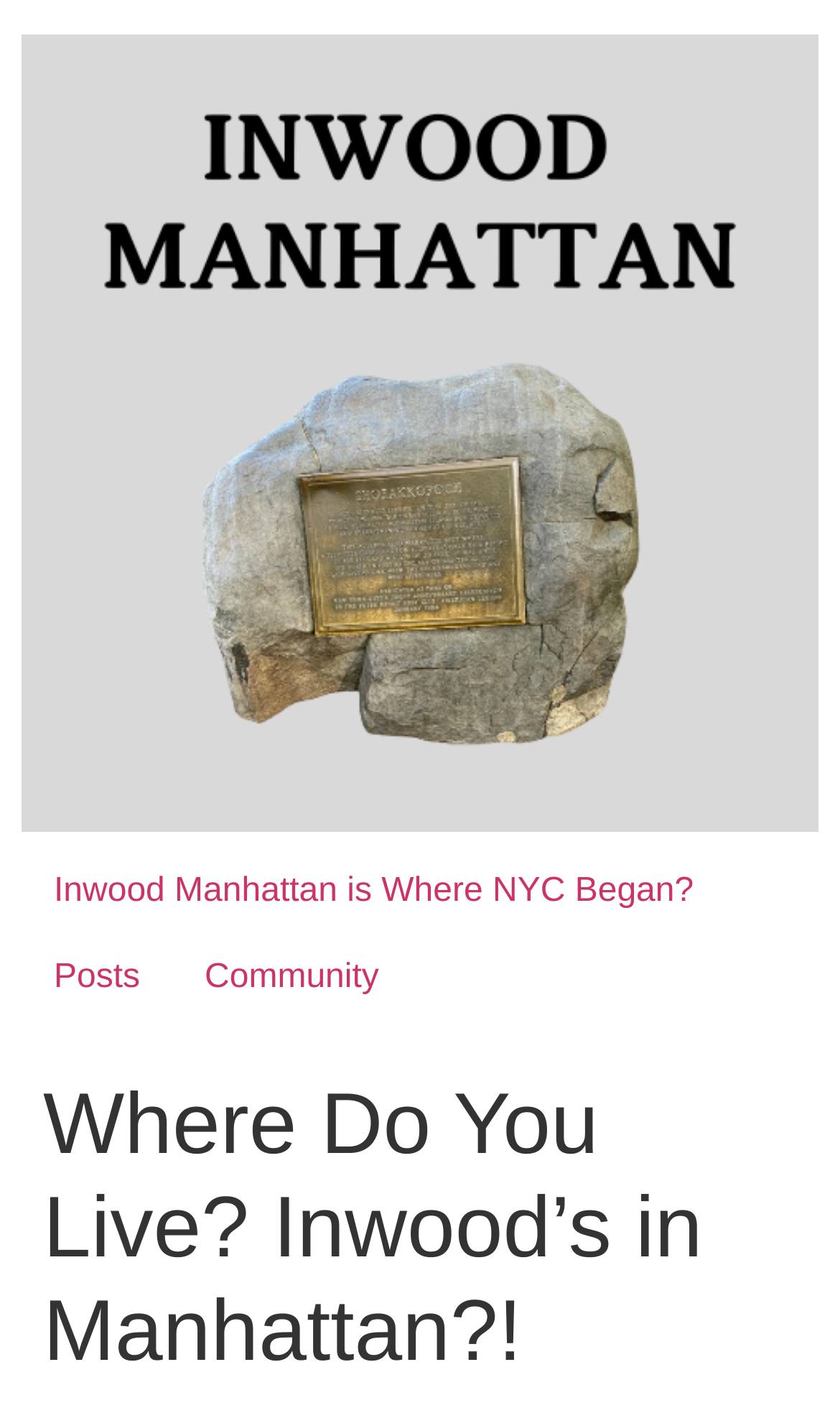Please provide a comprehensive response to the question below by analyzing the image: 
What is the purpose of the header on the page?

The header on the page contains the text 'Where Do You Live? Inwood’s in Manhattan?!', which is likely the title of the webpage. The purpose of the header is to display this title and provide context for the rest of the content on the page.